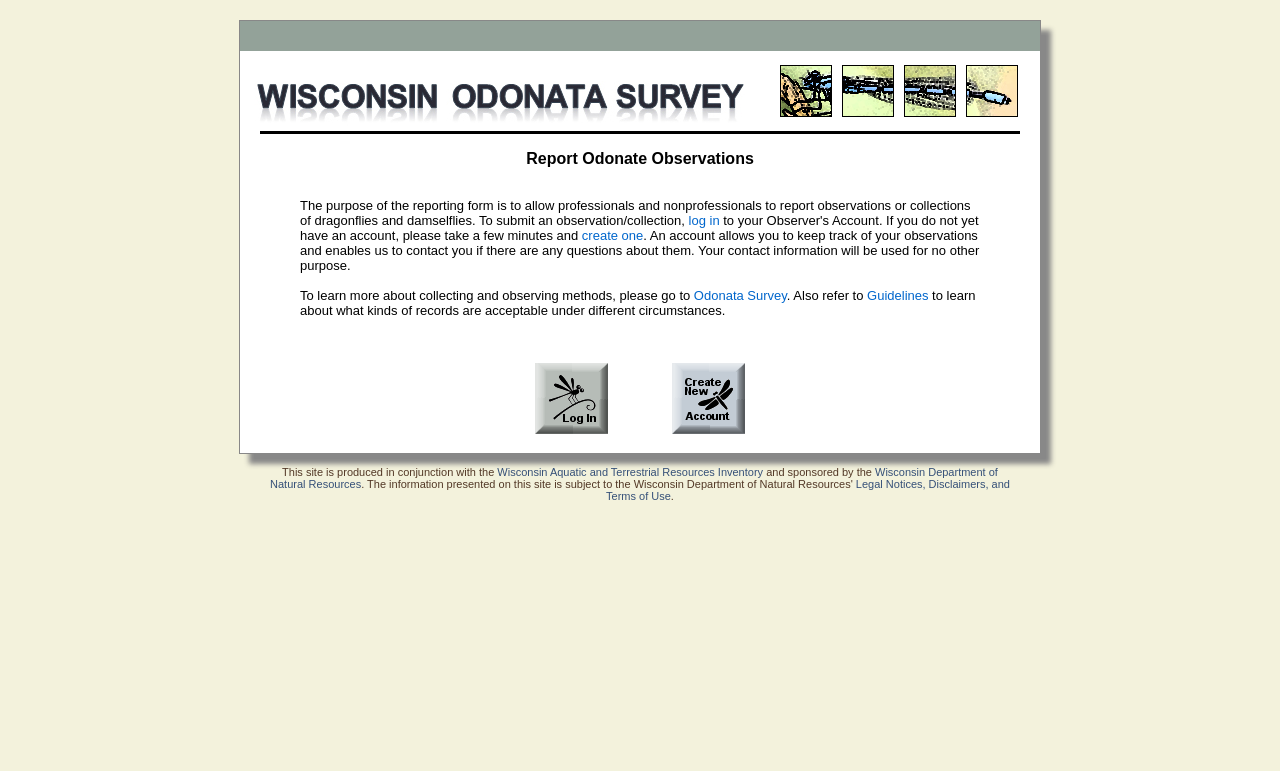What is the name of the survey mentioned on the page?
Please ensure your answer is as detailed and informative as possible.

I found this answer by looking at the link element with the description 'Wisconsin Odonata Survey' and also the image element with the same description, which suggests that it's a prominent survey mentioned on the page.